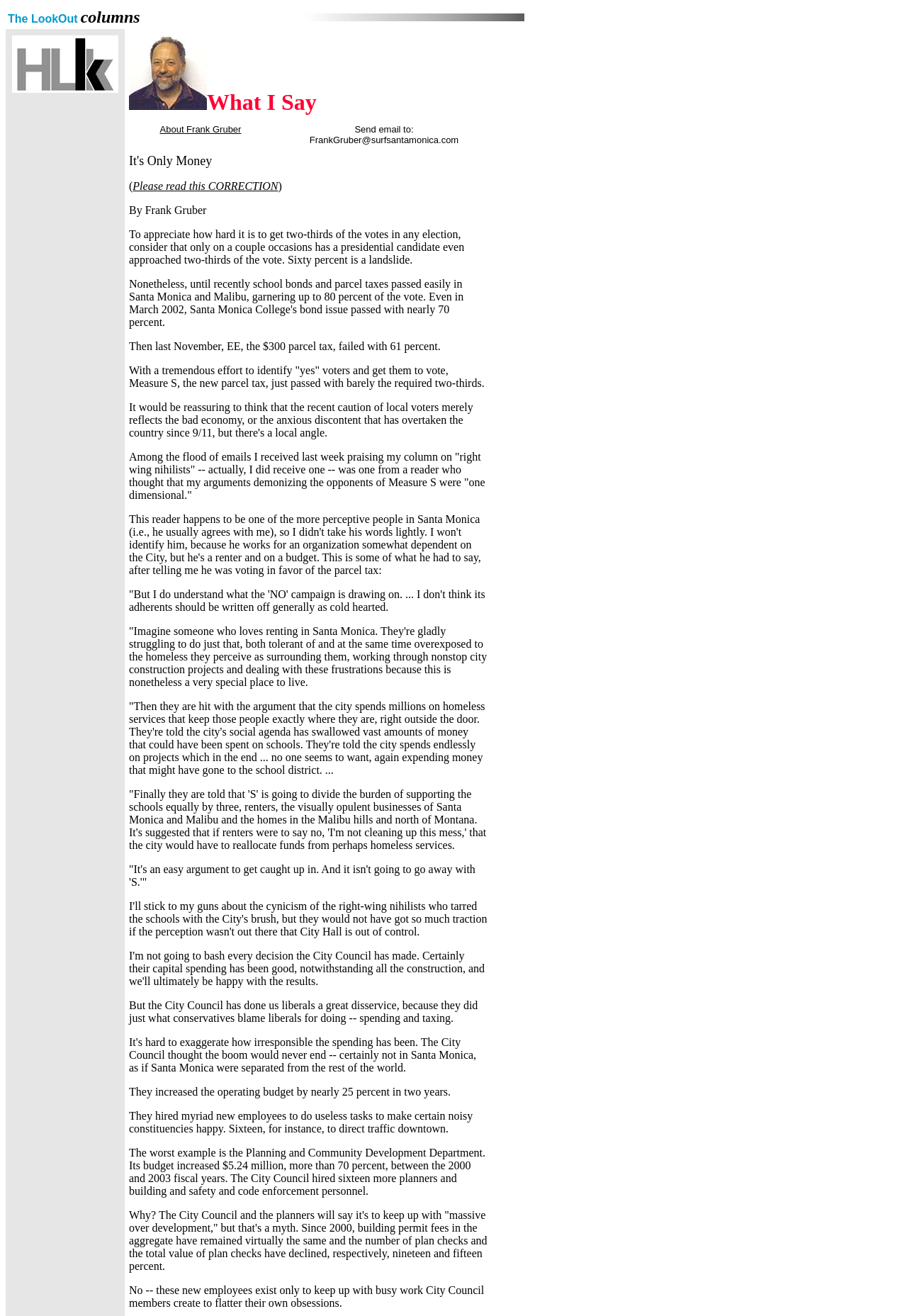Use a single word or phrase to answer the question:
What is the topic of the correction mentioned on the page?

Unknown